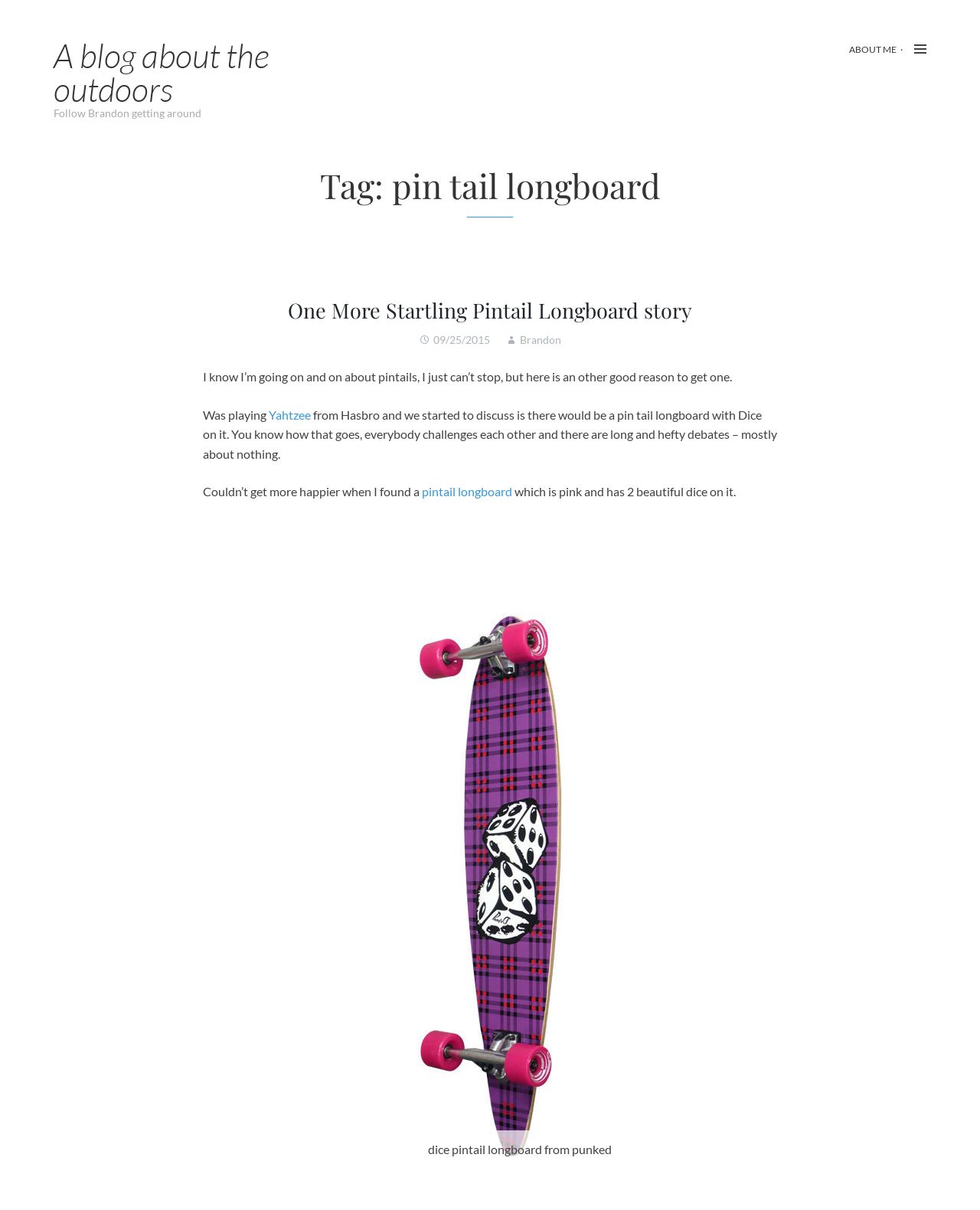Please identify the bounding box coordinates of where to click in order to follow the instruction: "view about me page".

[0.866, 0.036, 0.915, 0.046]